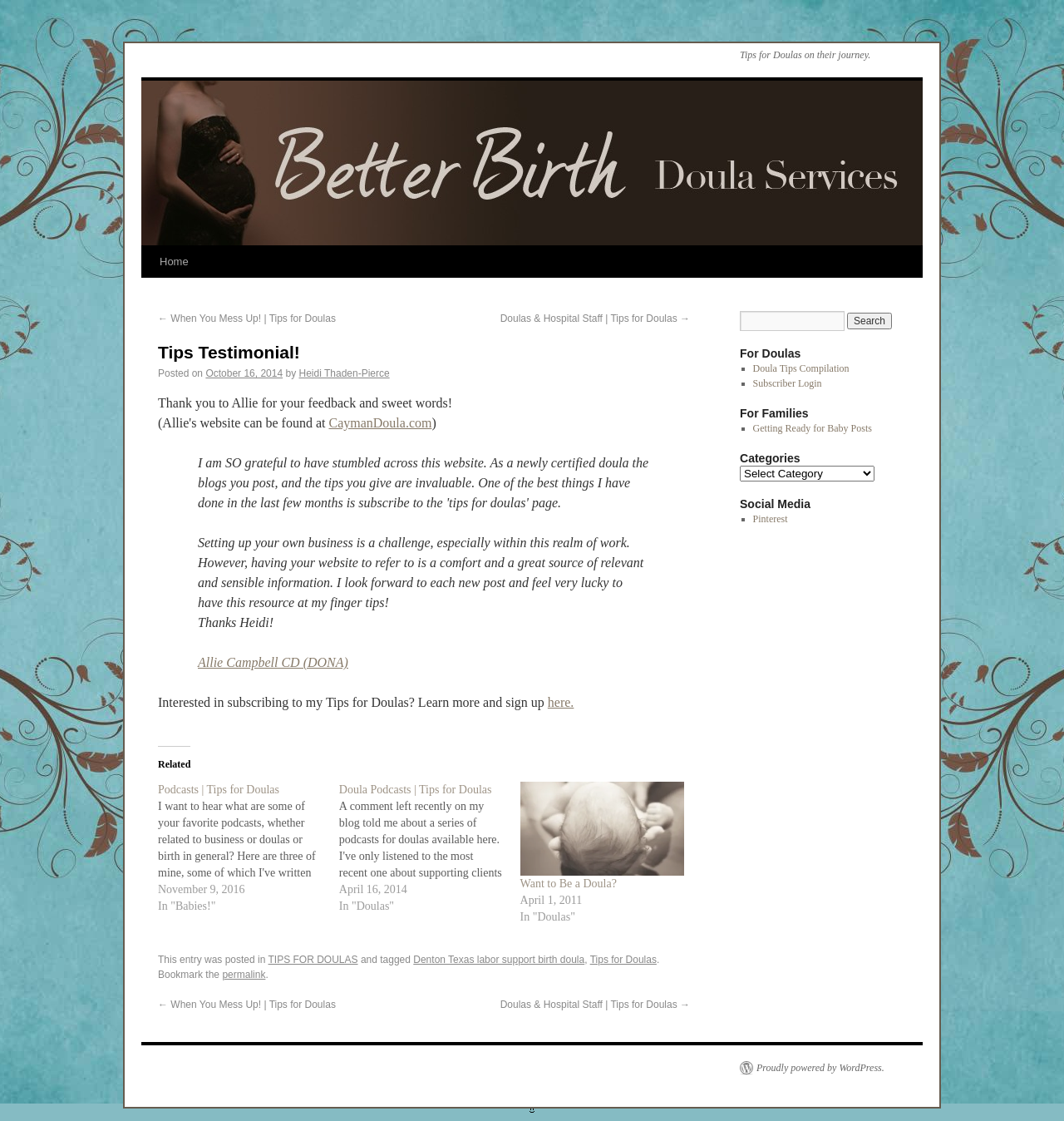Determine the bounding box coordinates of the target area to click to execute the following instruction: "Read the testimonial."

[0.186, 0.478, 0.605, 0.544]